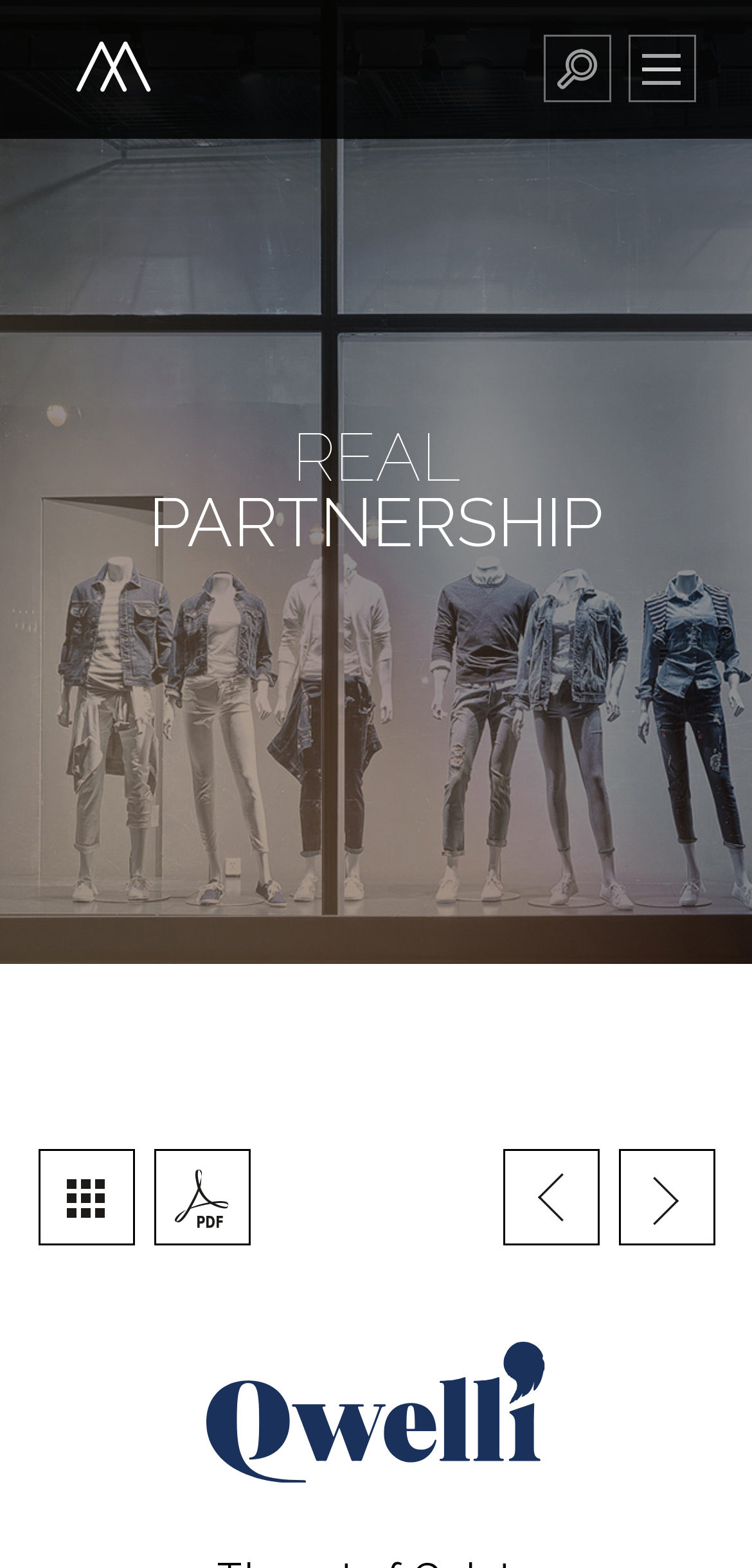What is the second main link on the webpage?
From the screenshot, provide a brief answer in one word or phrase.

services